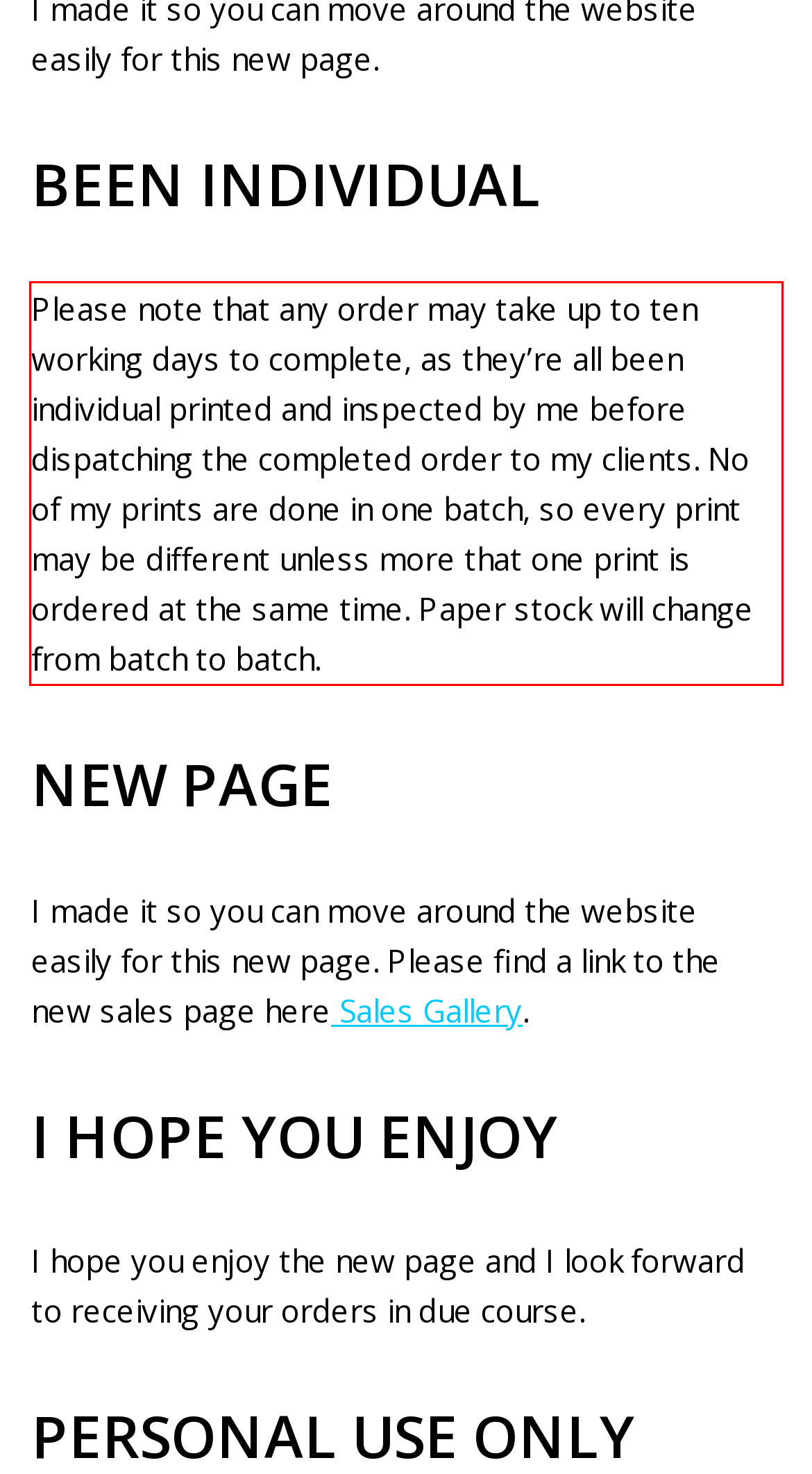Please extract the text content within the red bounding box on the webpage screenshot using OCR.

Please note that any order may take up to ten working days to complete, as they’re all been individual printed and inspected by me before dispatching the completed order to my clients. No of my prints are done in one batch, so every print may be different unless more that one print is ordered at the same time. Paper stock will change from batch to batch.